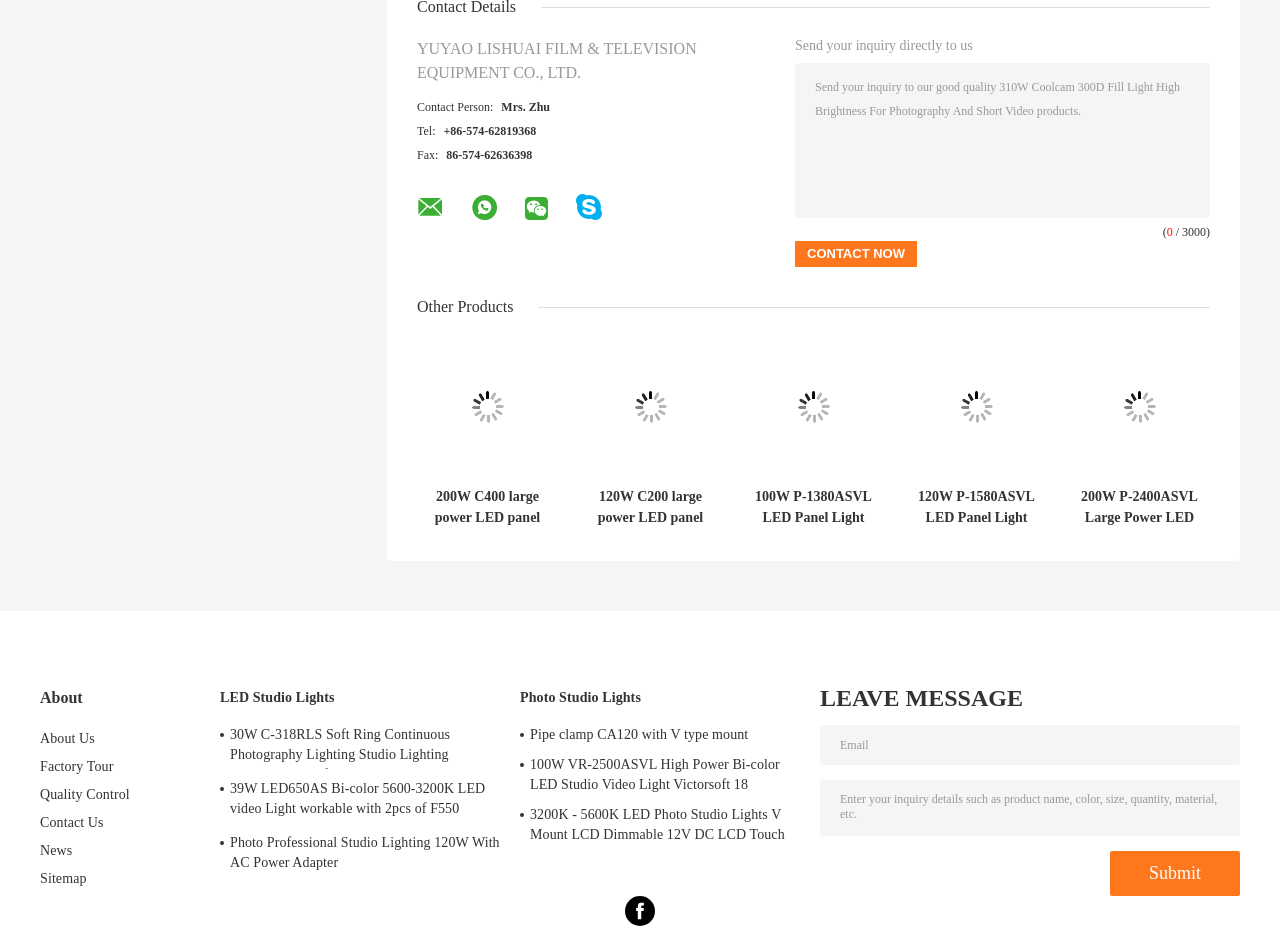What is the function of the 'Contact Now' button?
Please answer the question with a detailed and comprehensive explanation.

The 'Contact Now' button is located below the 'Send your inquiry directly to us' section, and it allows users to quickly contact the company. When clicked, it may open a new page or send an email to the company's contact person.